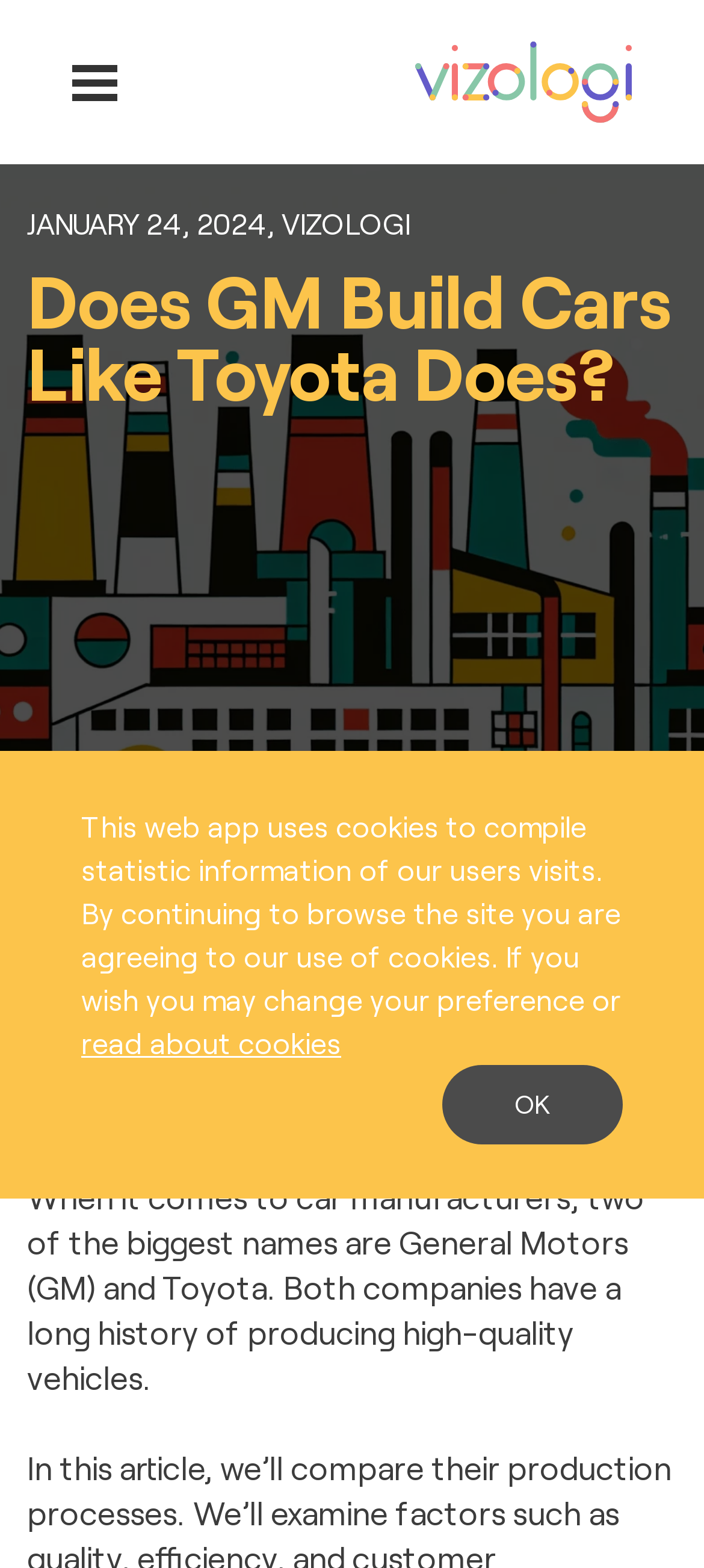Locate the primary heading on the webpage and return its text.

Does GM Build Cars Like Toyota Does?